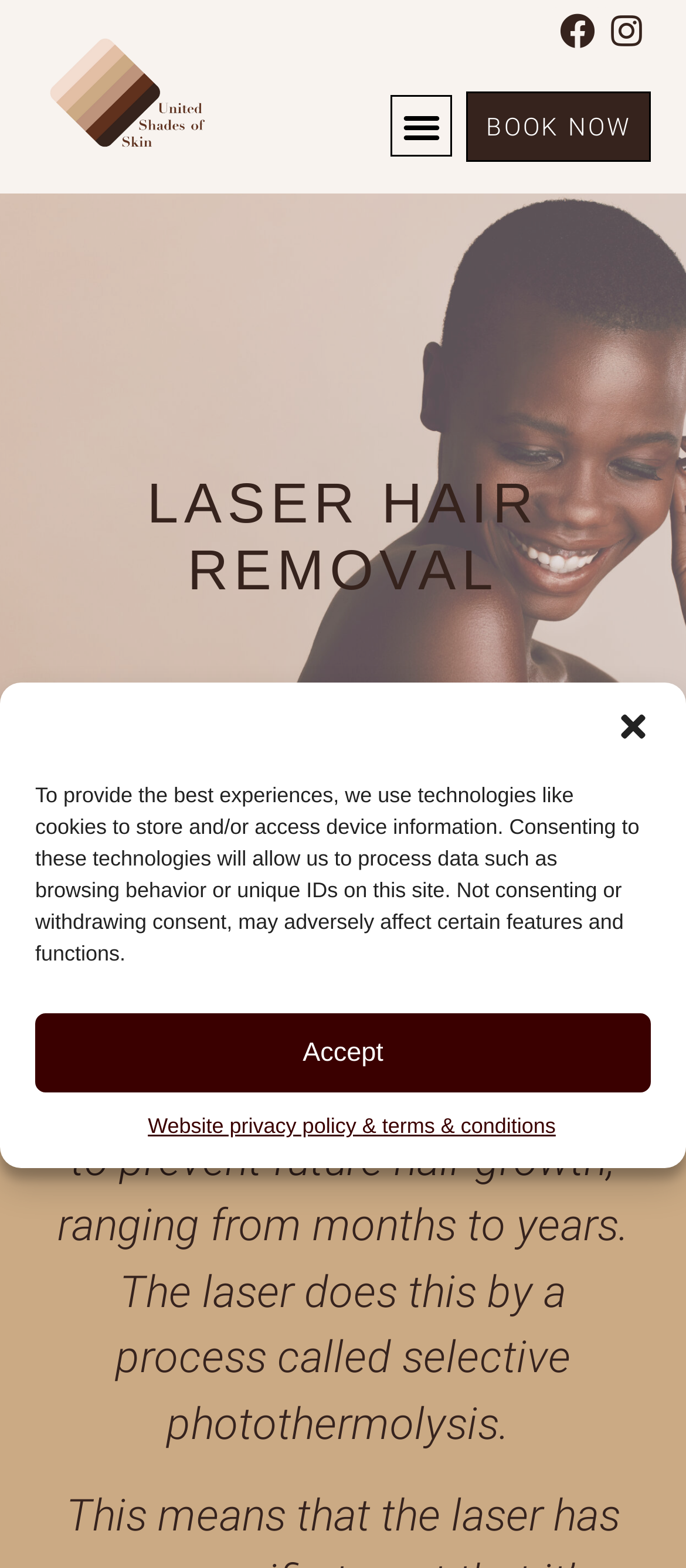How does laser hair removal work?
Could you answer the question in a detailed manner, providing as much information as possible?

According to the webpage, the laser does this by a process called selective photothermolysis, which damages the hair follicle to prevent future hair growth.